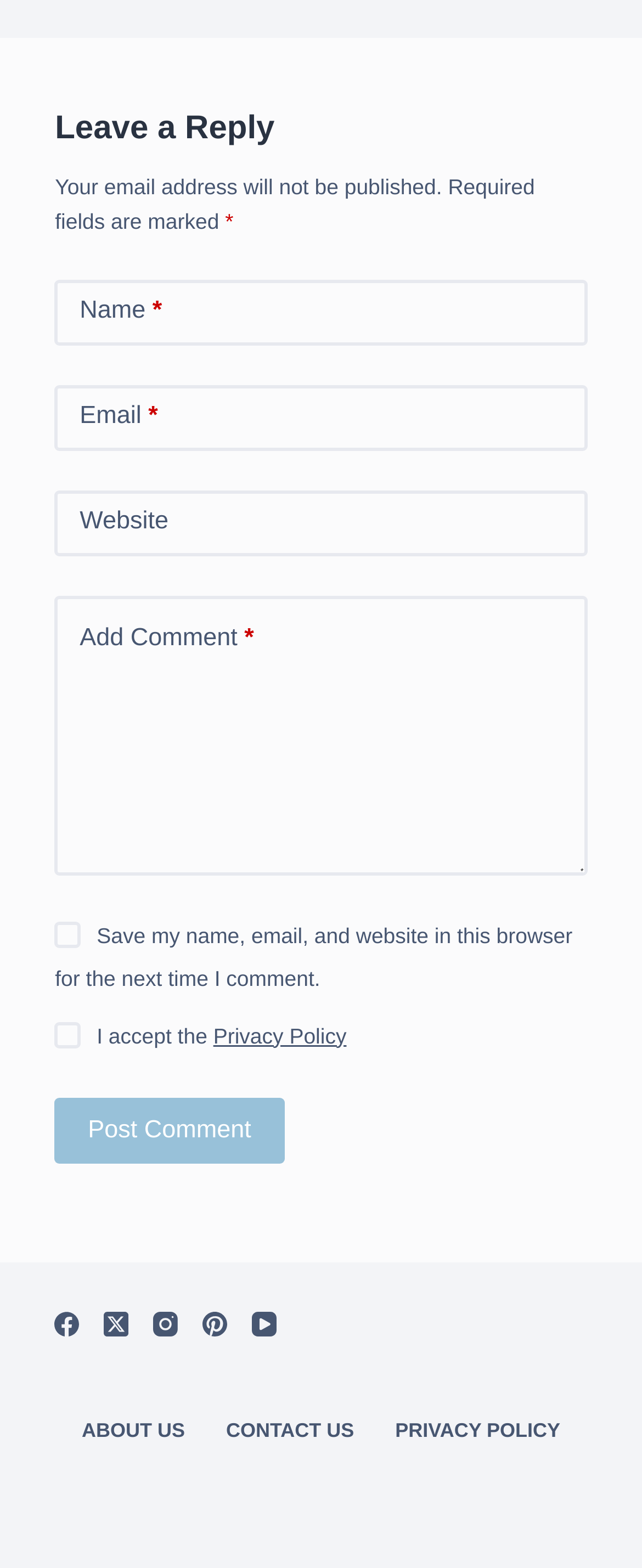Locate the bounding box of the user interface element based on this description: "parent_node: Name name="author"".

[0.086, 0.178, 0.914, 0.22]